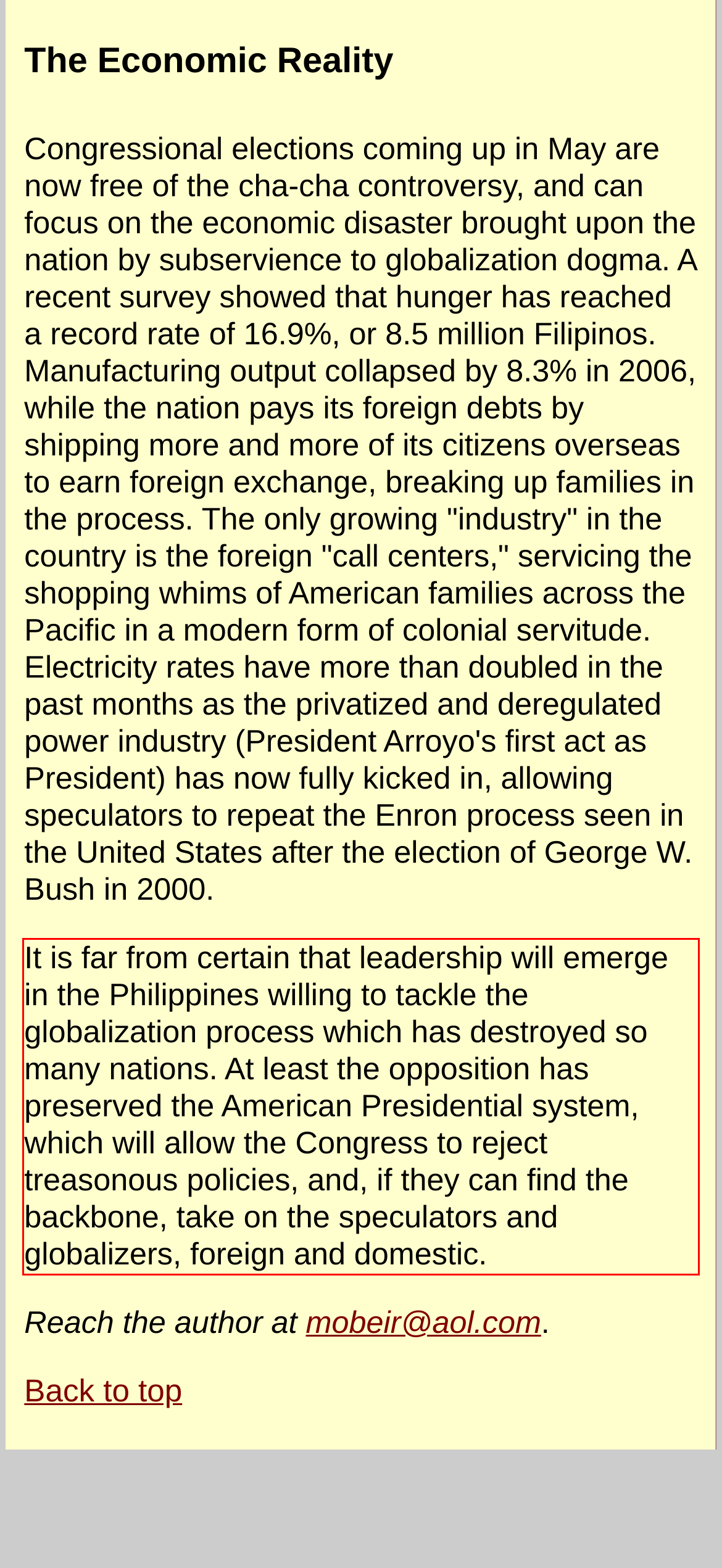You are given a screenshot with a red rectangle. Identify and extract the text within this red bounding box using OCR.

It is far from certain that leadership will emerge in the Philippines willing to tackle the globalization process which has destroyed so many nations. At least the opposition has preserved the American Presidential system, which will allow the Congress to reject treasonous policies, and, if they can find the backbone, take on the speculators and globalizers, foreign and domestic.